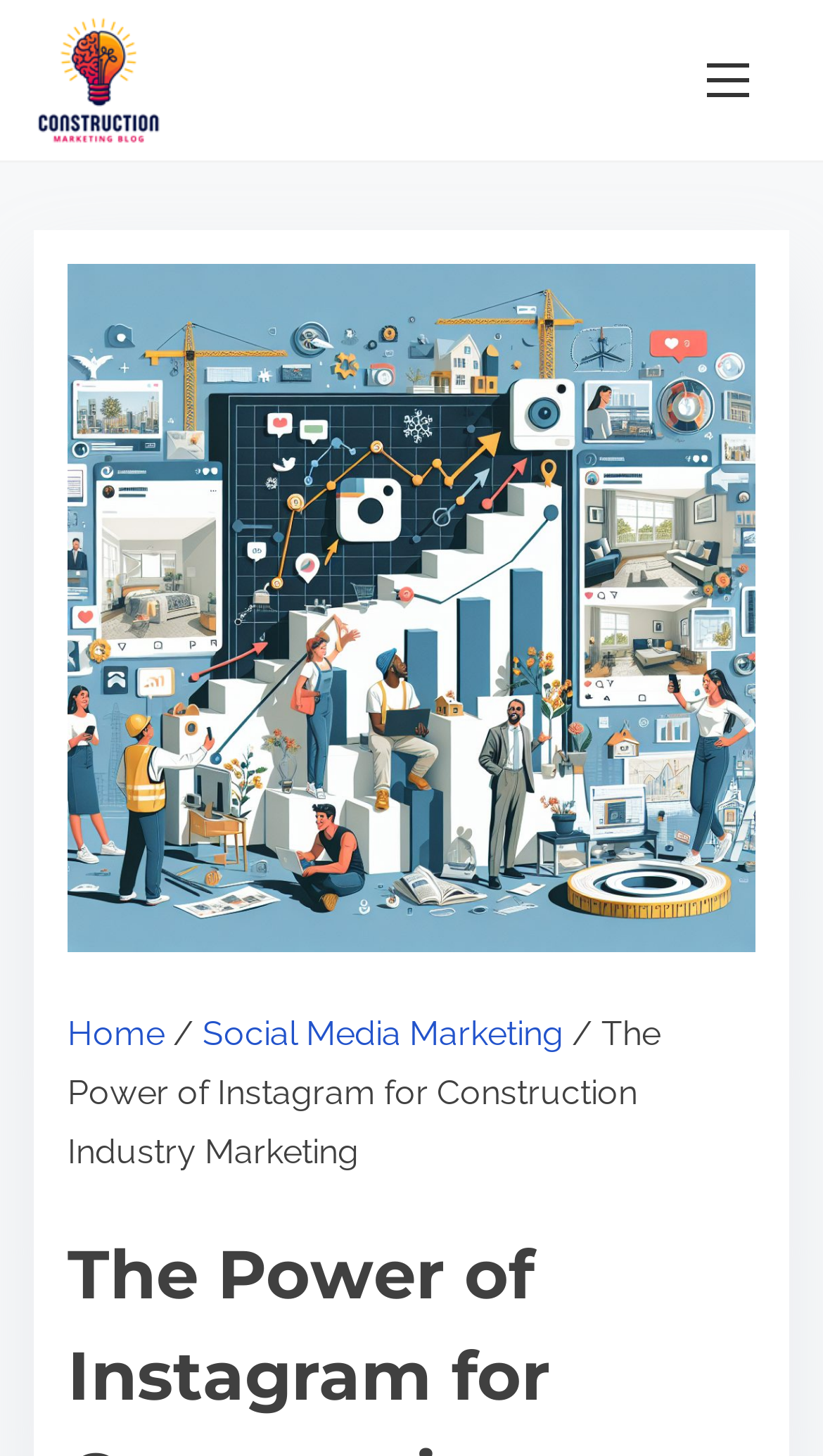Please give a short response to the question using one word or a phrase:
How many links are in the main navigation?

3